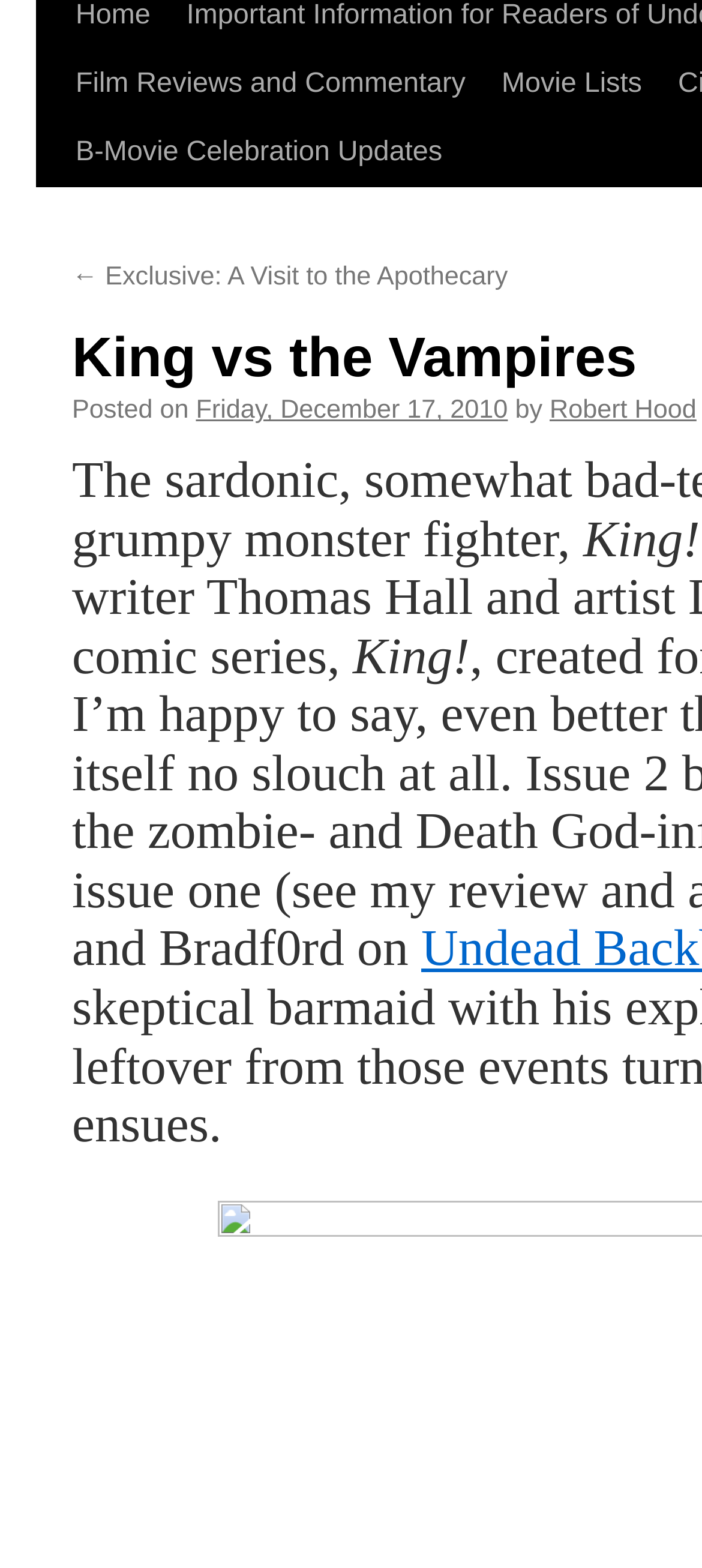Given the element description: "Movie Lists", predict the bounding box coordinates of this UI element. The coordinates must be four float numbers between 0 and 1, given as [left, top, right, bottom].

[0.082, 0.076, 0.3, 0.163]